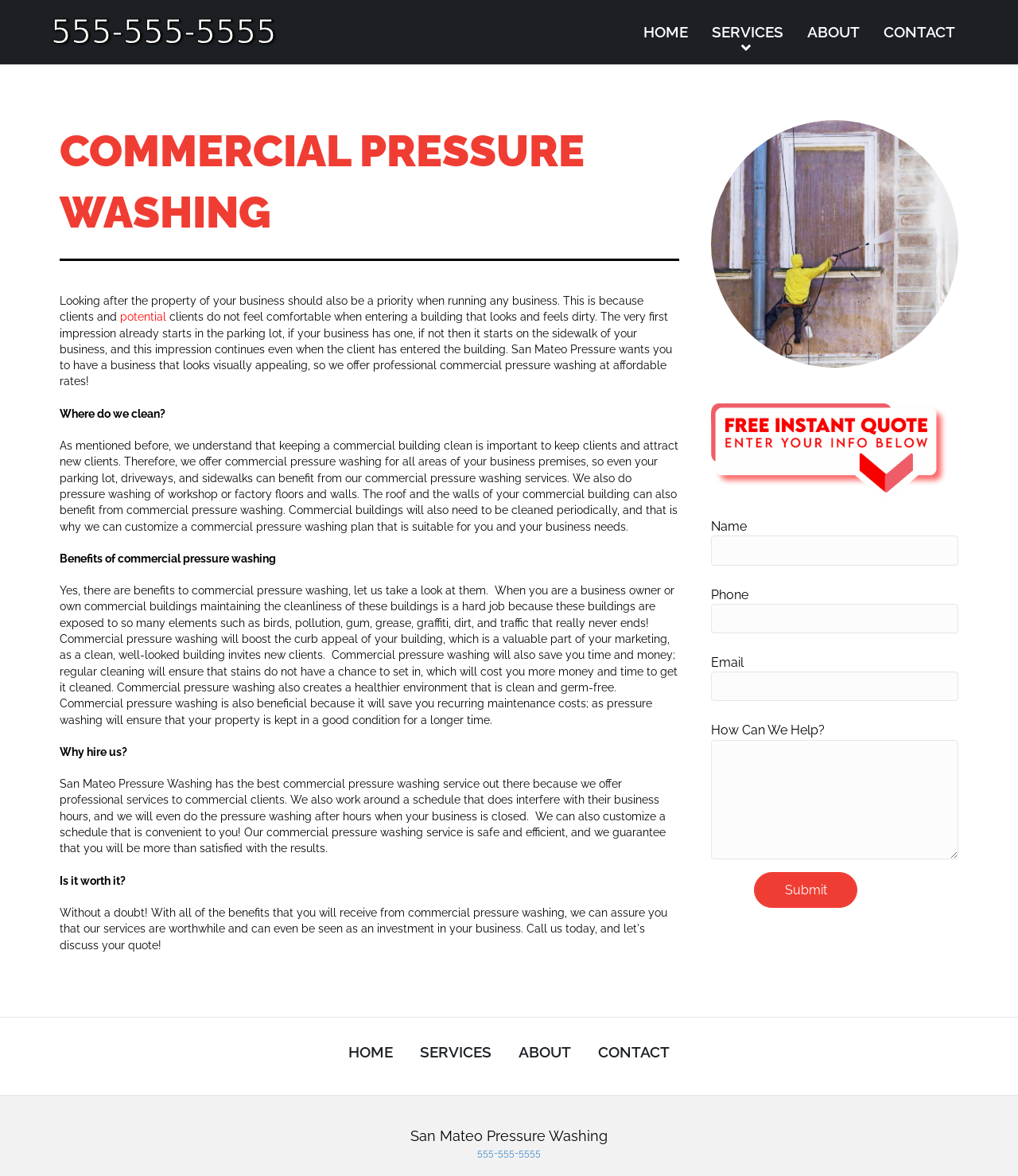Identify the main heading from the webpage and provide its text content.

COMMERCIAL PRESSURE WASHING